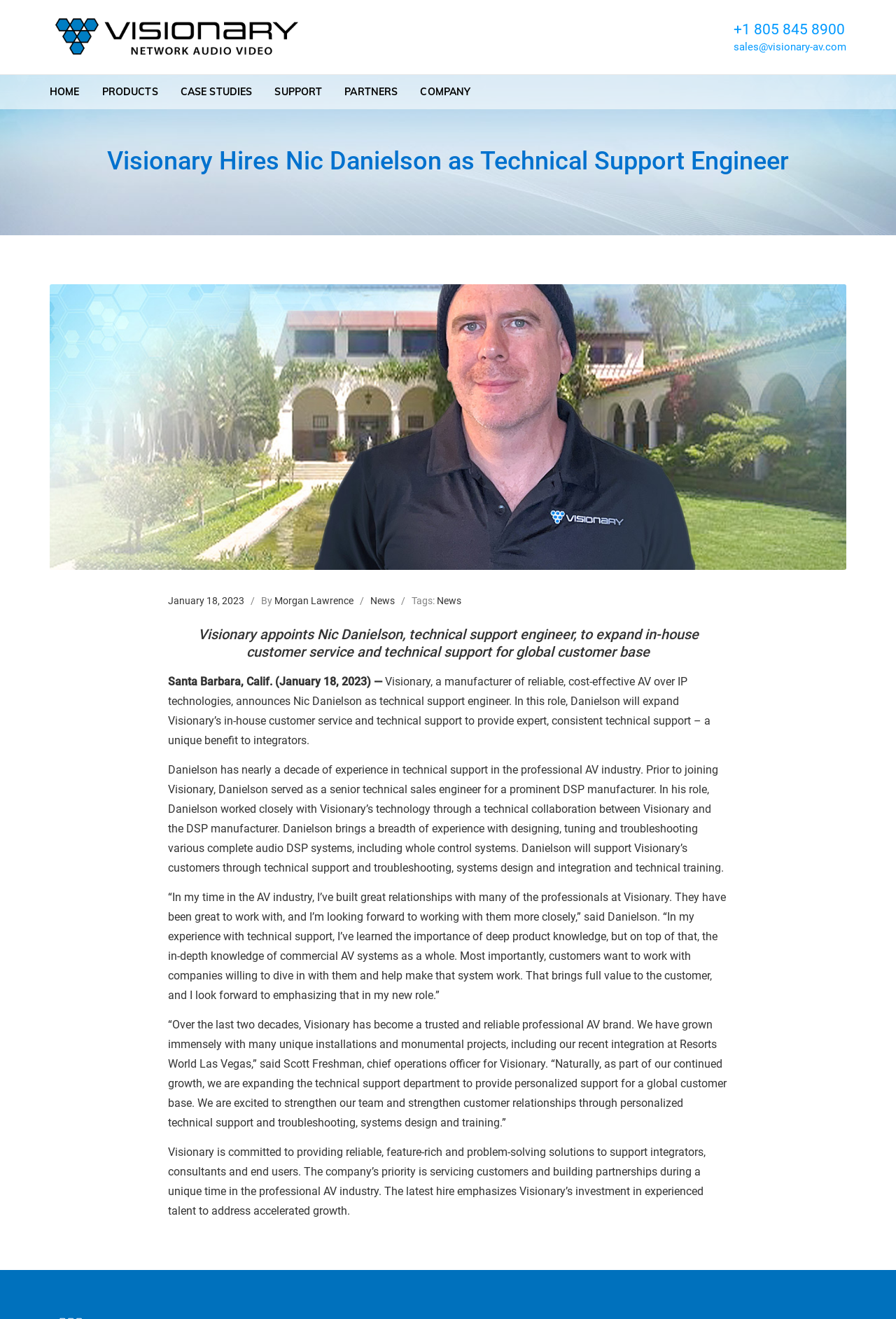Determine which piece of text is the heading of the webpage and provide it.

Visionary Hires Nic Danielson as Technical Support Engineer